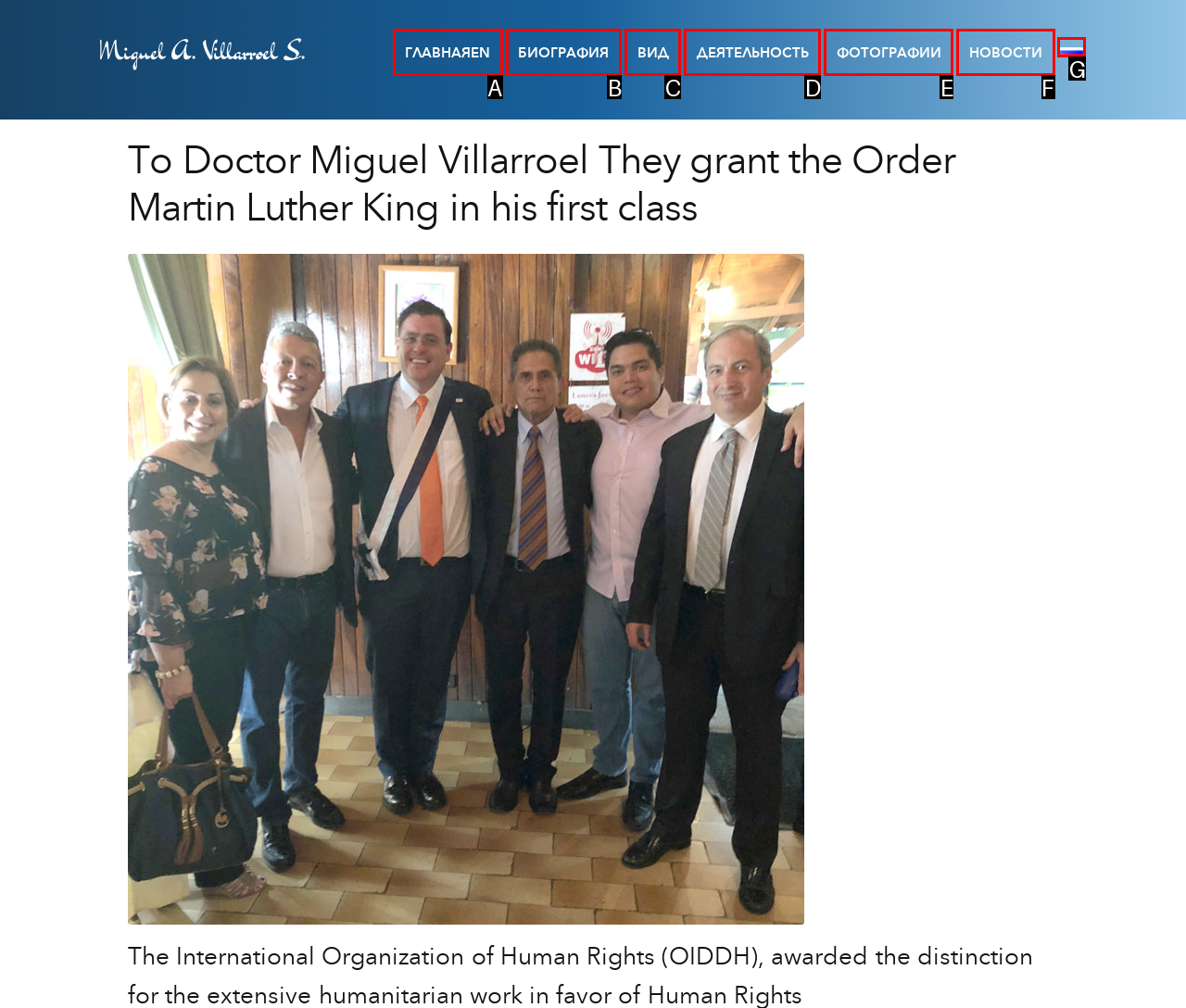With the provided description: биография, select the most suitable HTML element. Respond with the letter of the selected option.

B